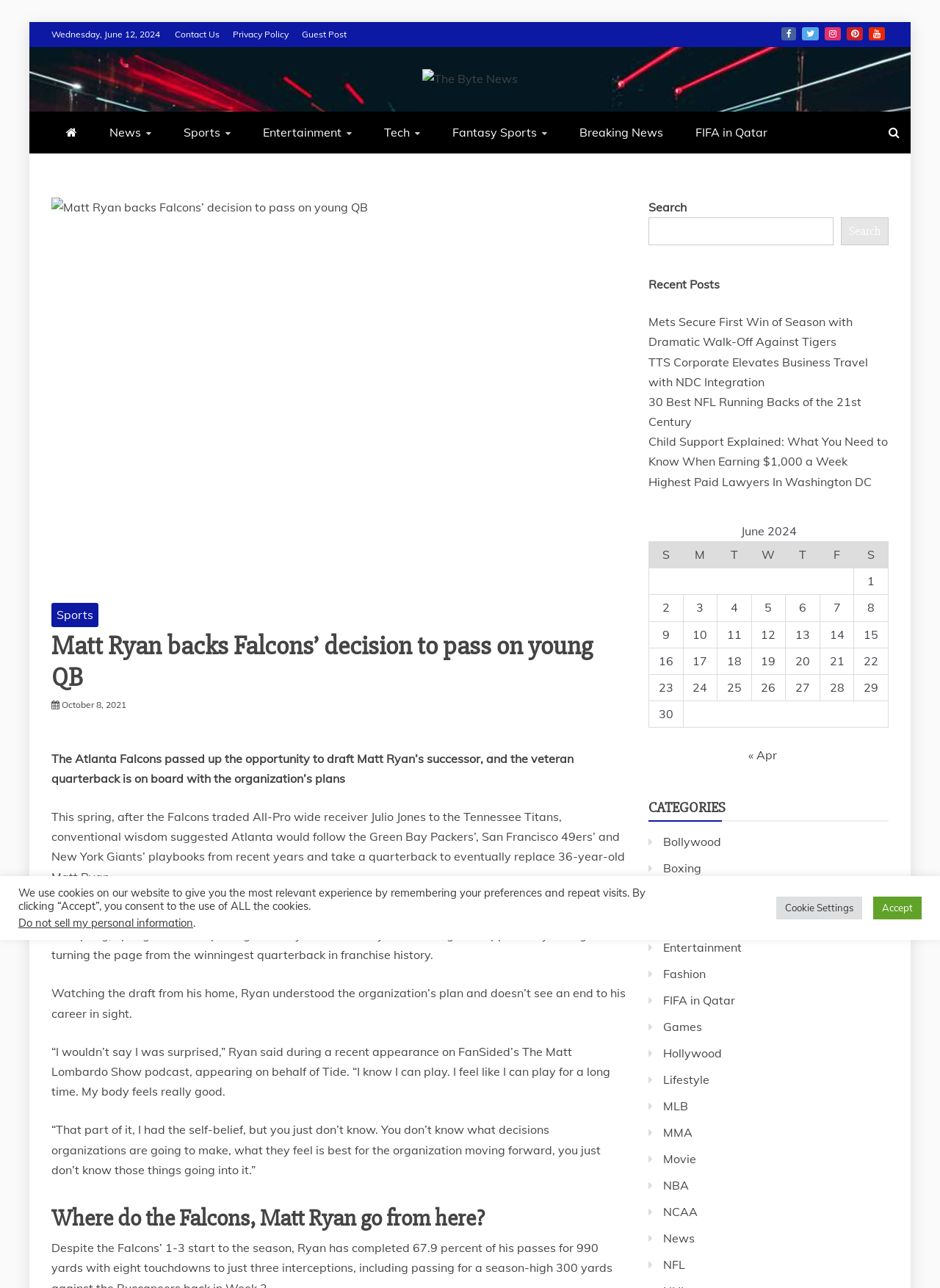What is the date of the article?
Please answer the question with a single word or phrase, referencing the image.

June 12, 2024